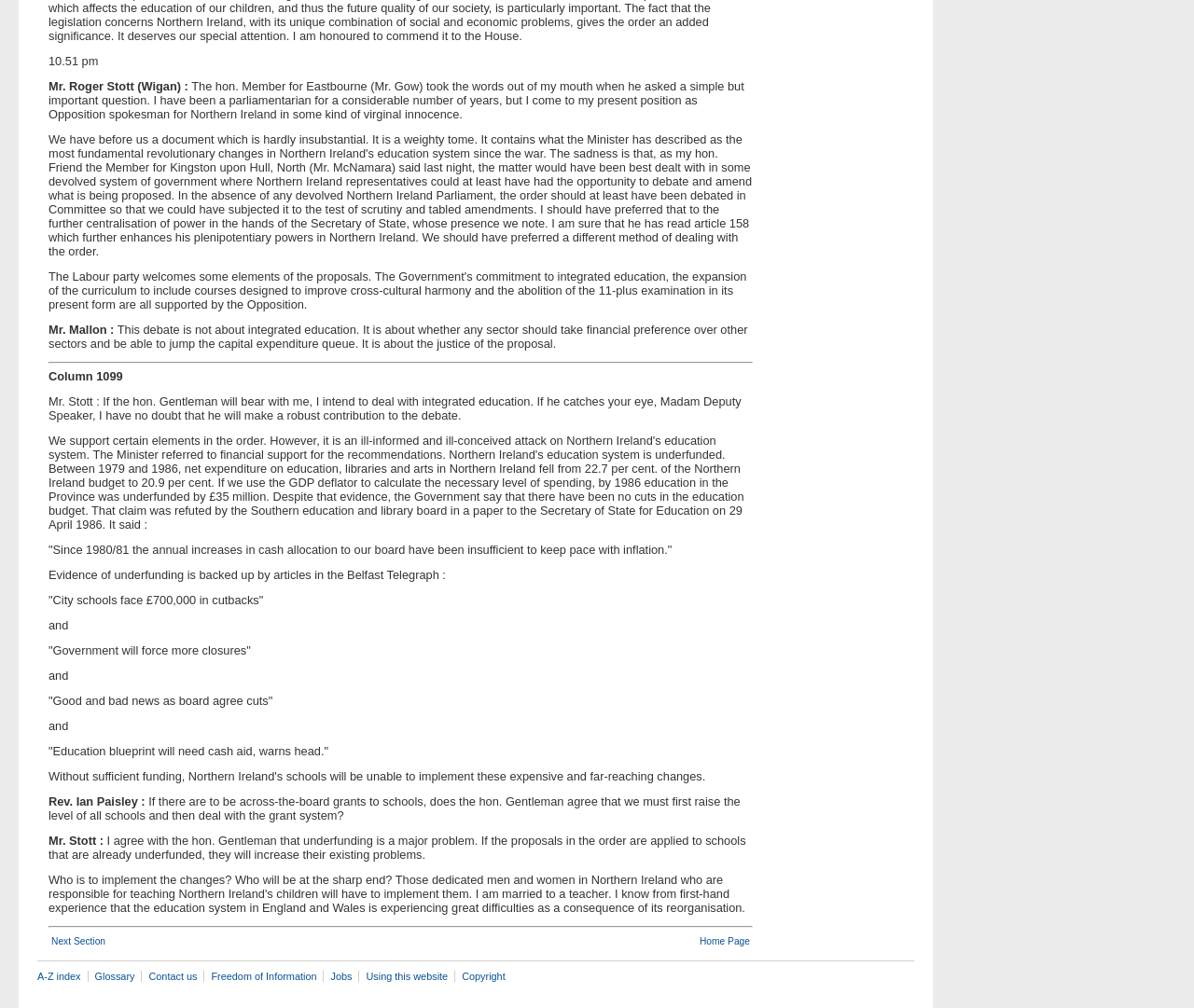Respond to the following question with a brief word or phrase:
How many links are available at the bottom of the page?

6